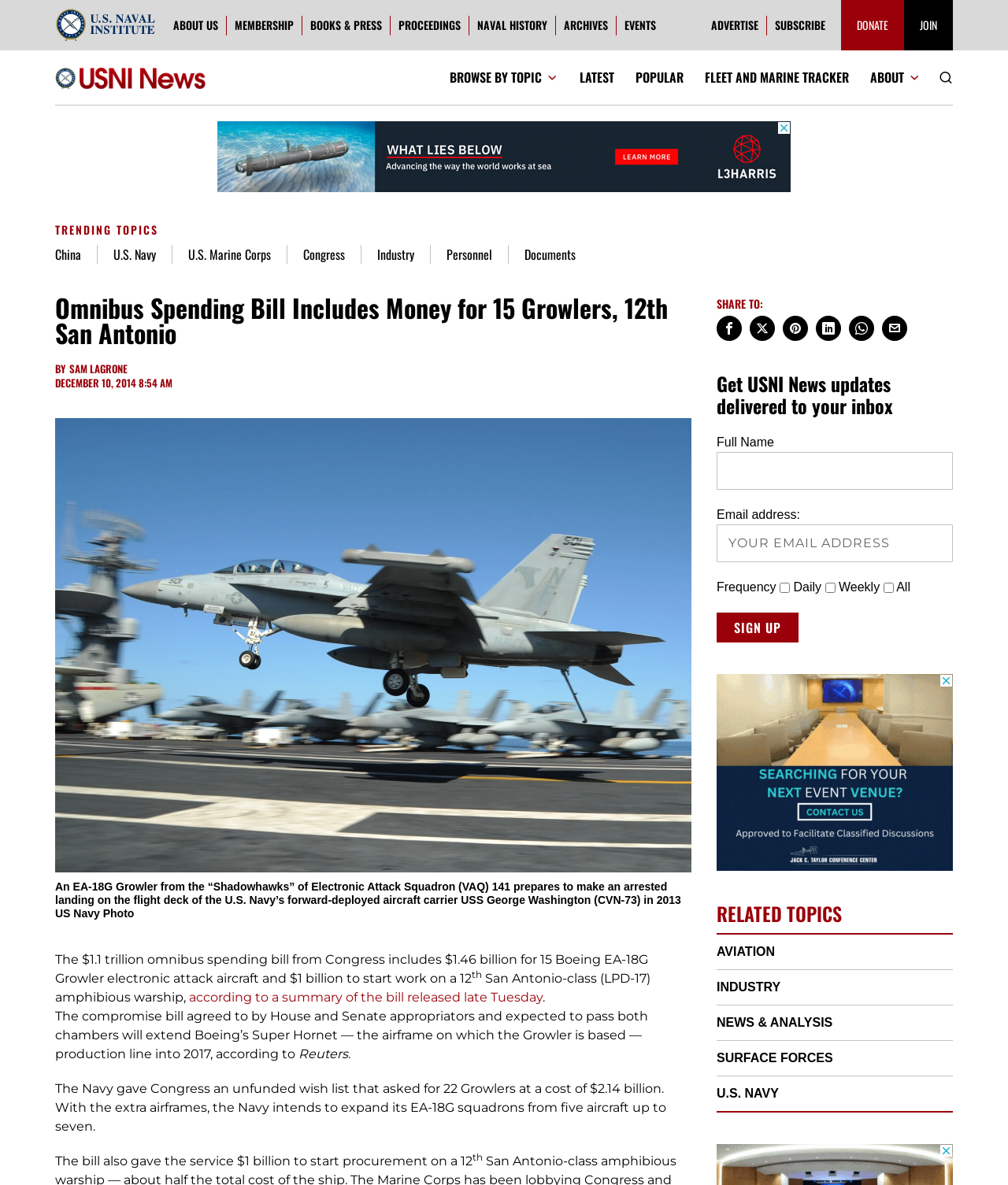Find the headline of the webpage and generate its text content.

Omnibus Spending Bill Includes Money for 15 Growlers, 12th San Antonio